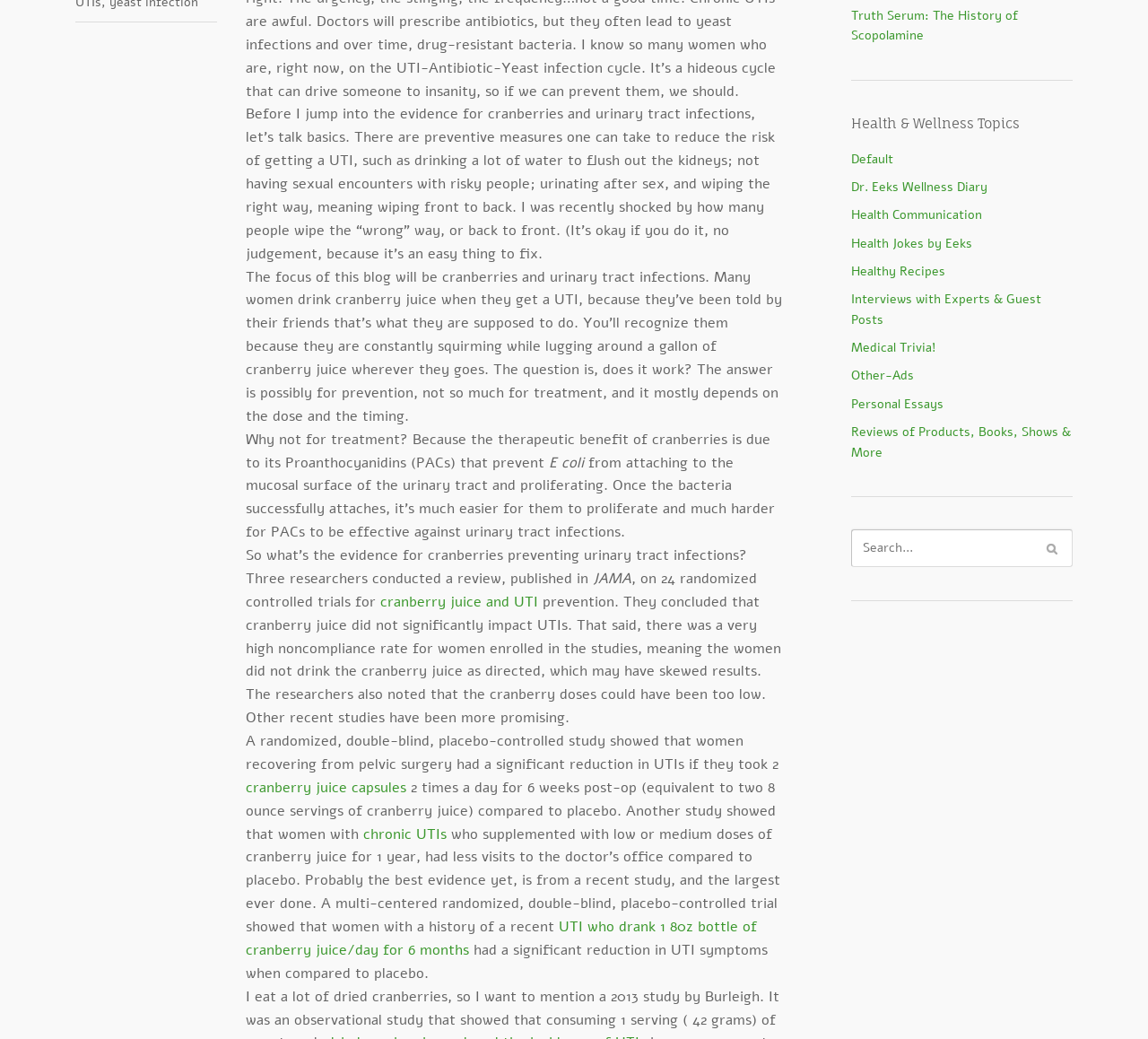Using the webpage screenshot, find the UI element described by cranberry juice capsules. Provide the bounding box coordinates in the format (top-left x, top-left y, bottom-right x, bottom-right y), ensuring all values are floating point numbers between 0 and 1.

[0.214, 0.749, 0.354, 0.768]